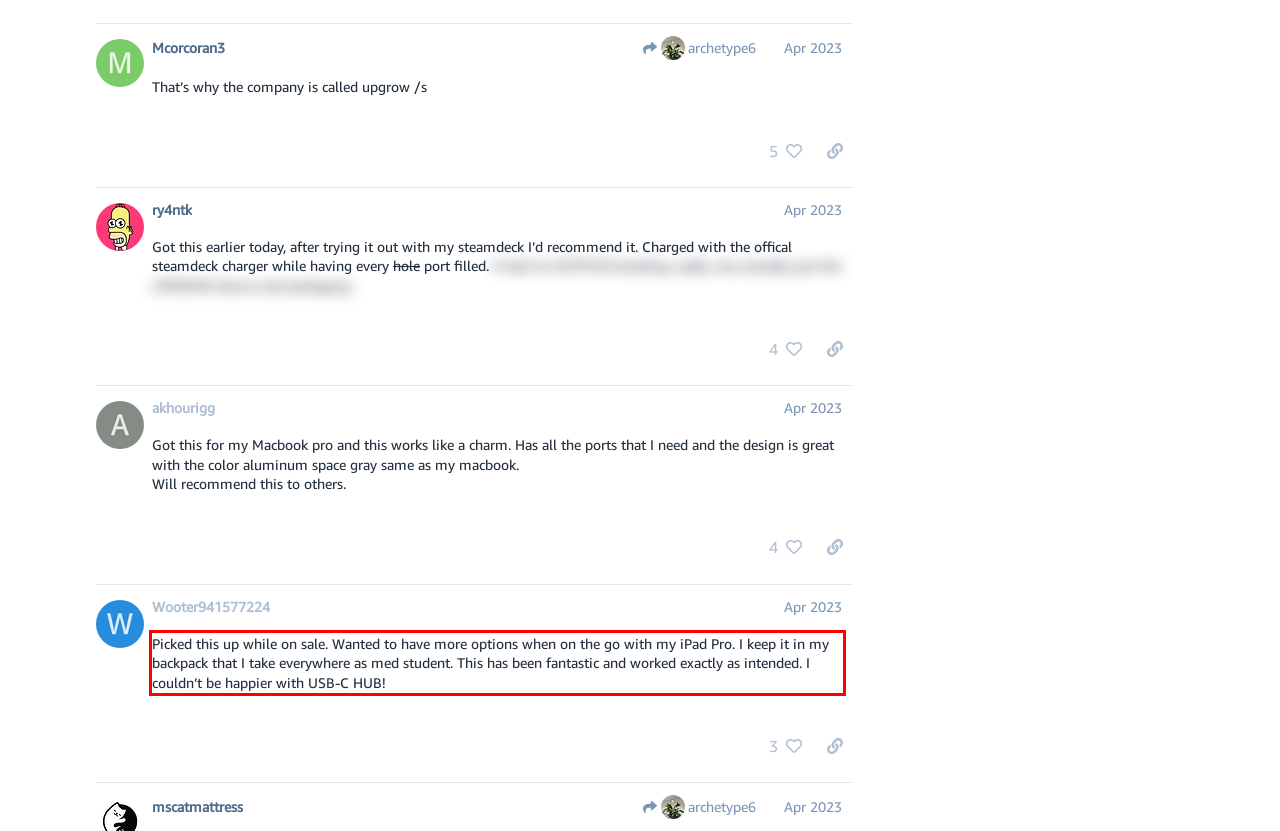Examine the webpage screenshot, find the red bounding box, and extract the text content within this marked area.

Picked this up while on sale. Wanted to have more options when on the go with my iPad Pro. I keep it in my backpack that I take everywhere as med student. This has been fantastic and worked exactly as intended. I couldn’t be happier with USB-C HUB!